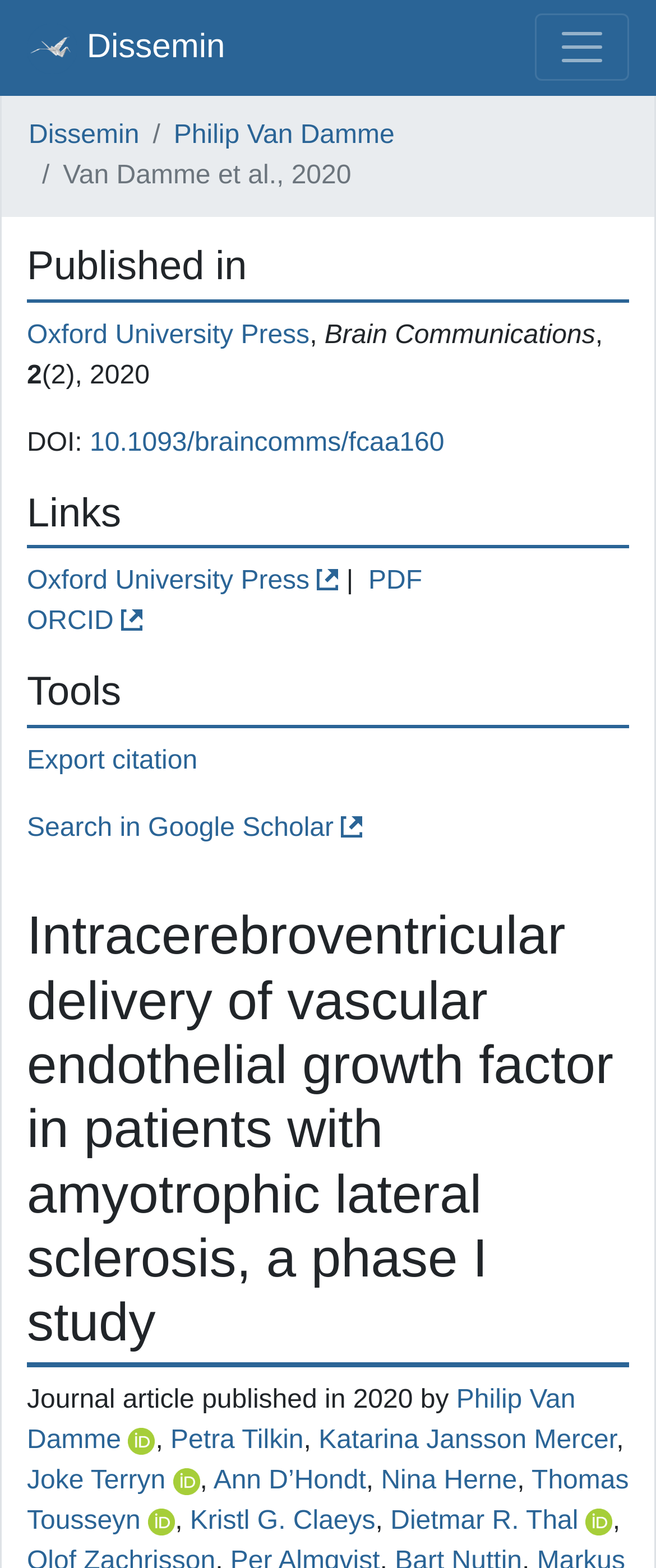Highlight the bounding box coordinates of the region I should click on to meet the following instruction: "Click the logo".

[0.041, 0.009, 0.343, 0.052]